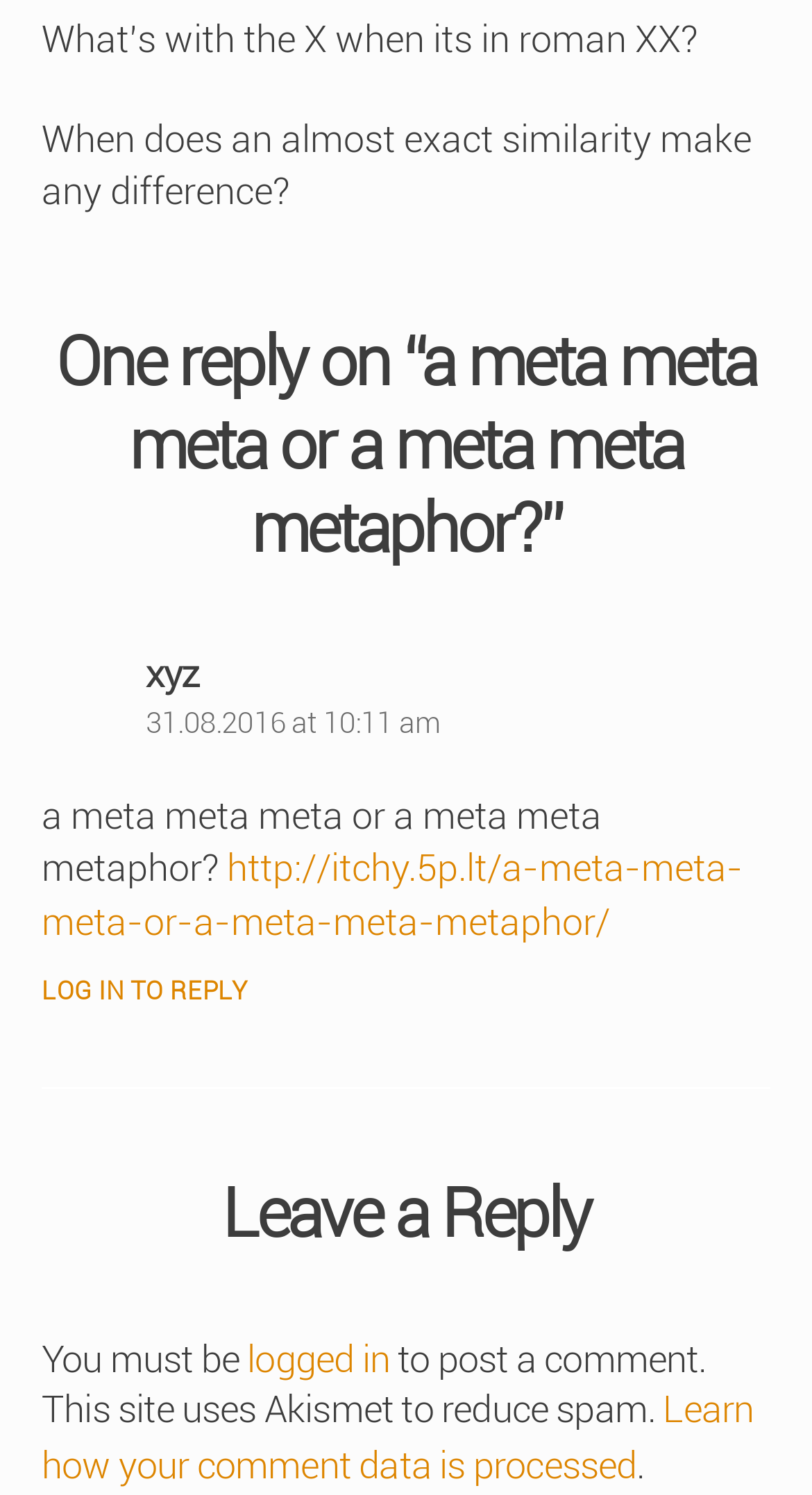Based on the element description: "Log in to Reply", identify the UI element and provide its bounding box coordinates. Use four float numbers between 0 and 1, [left, top, right, bottom].

[0.051, 0.653, 0.304, 0.672]